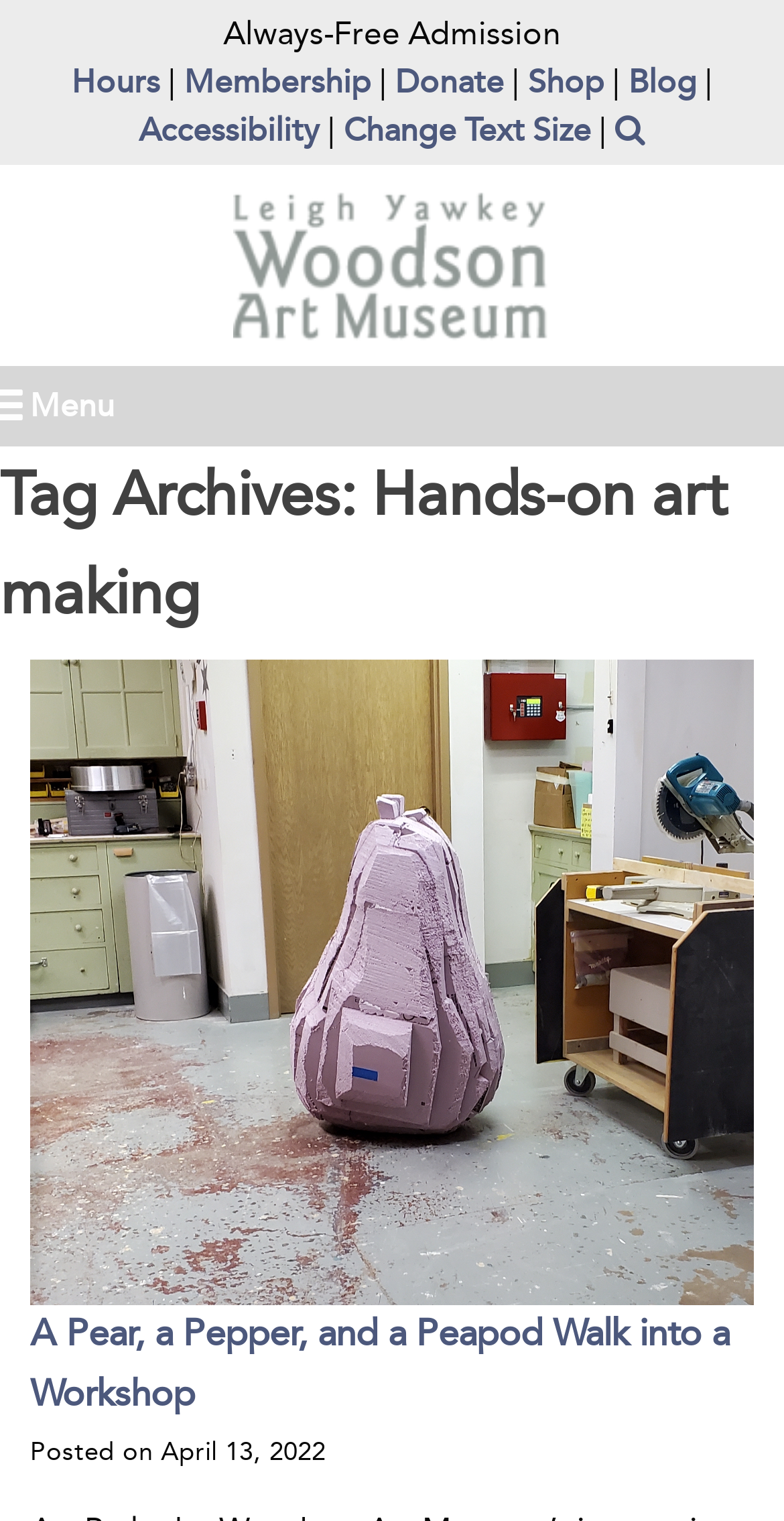Determine the bounding box coordinates of the clickable region to execute the instruction: "View large styrofoam pear image". The coordinates should be four float numbers between 0 and 1, denoted as [left, top, right, bottom].

[0.038, 0.434, 0.962, 0.858]